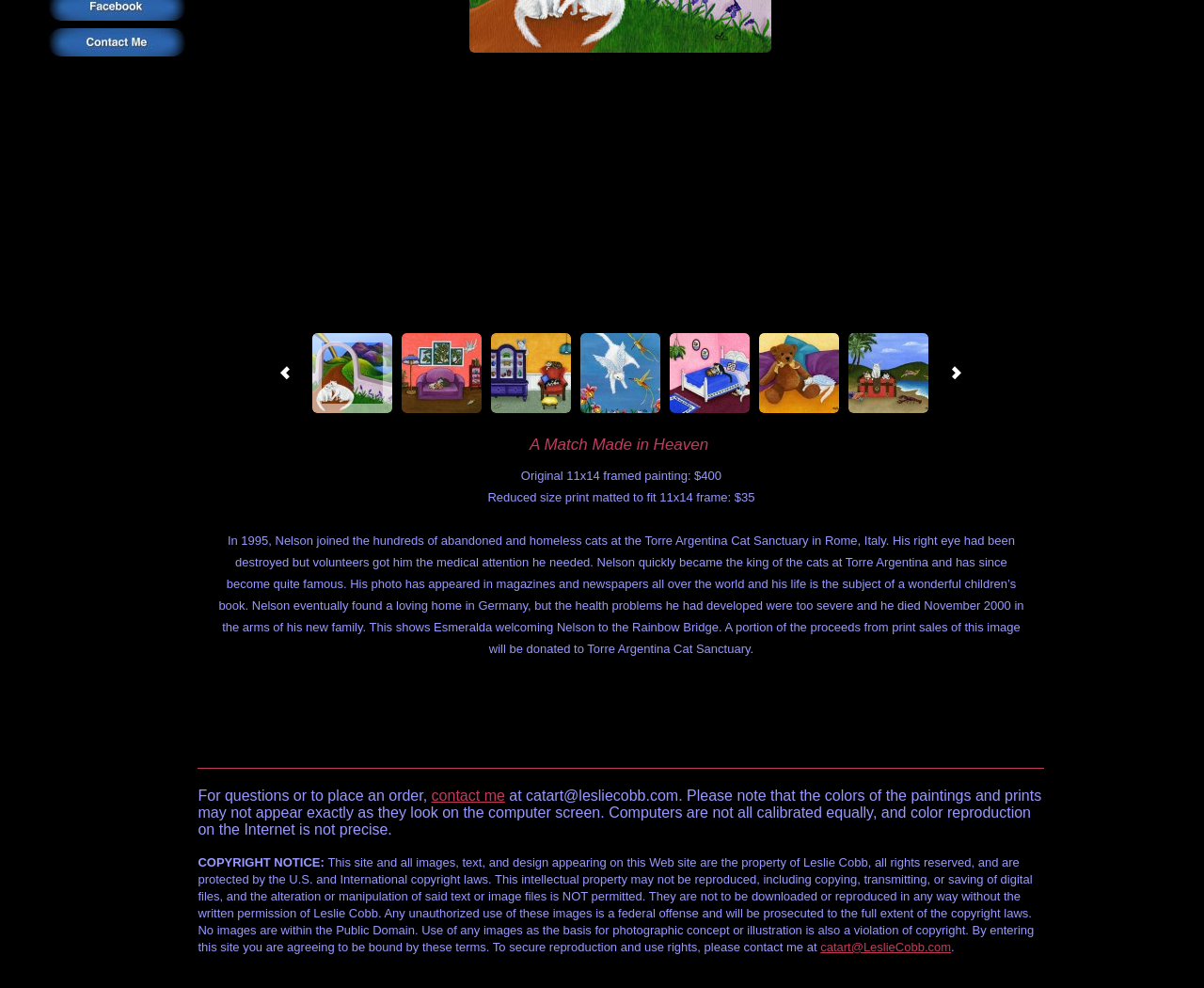Identify the bounding box coordinates of the HTML element based on this description: "catart@LeslieCobb.com".

[0.681, 0.951, 0.79, 0.966]